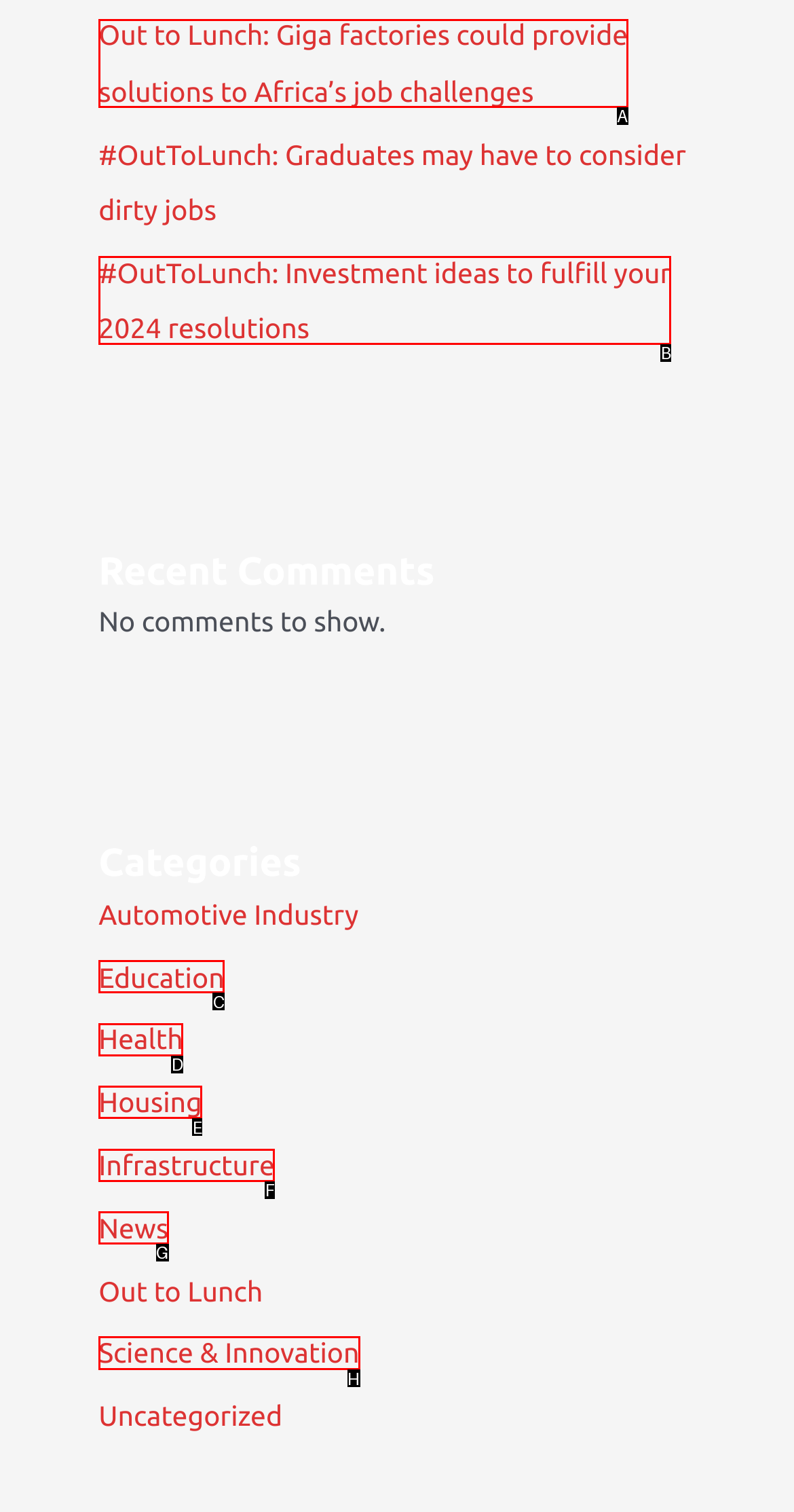Which option should be clicked to execute the task: read pool safety tips?
Reply with the letter of the chosen option.

None